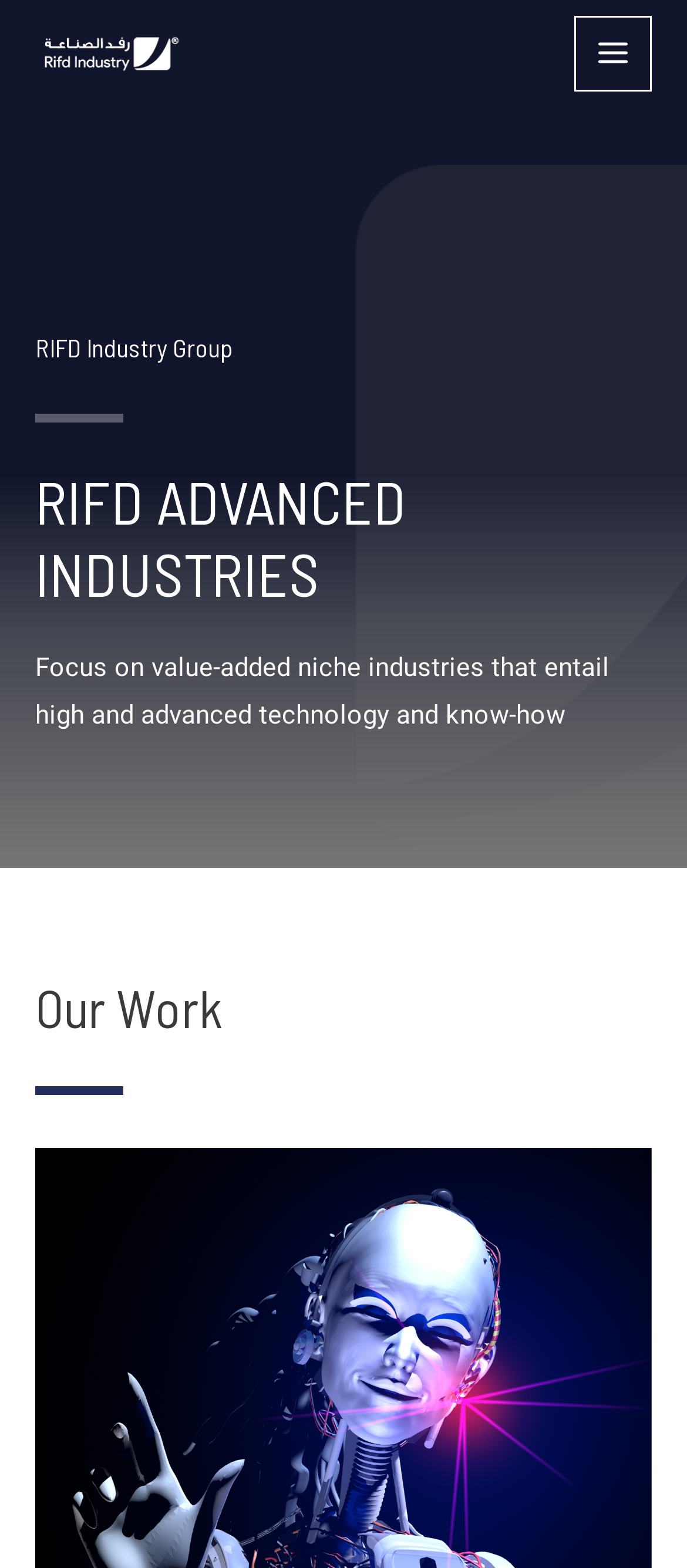Using the description "Main Menu", locate and provide the bounding box of the UI element.

[0.836, 0.01, 0.949, 0.059]